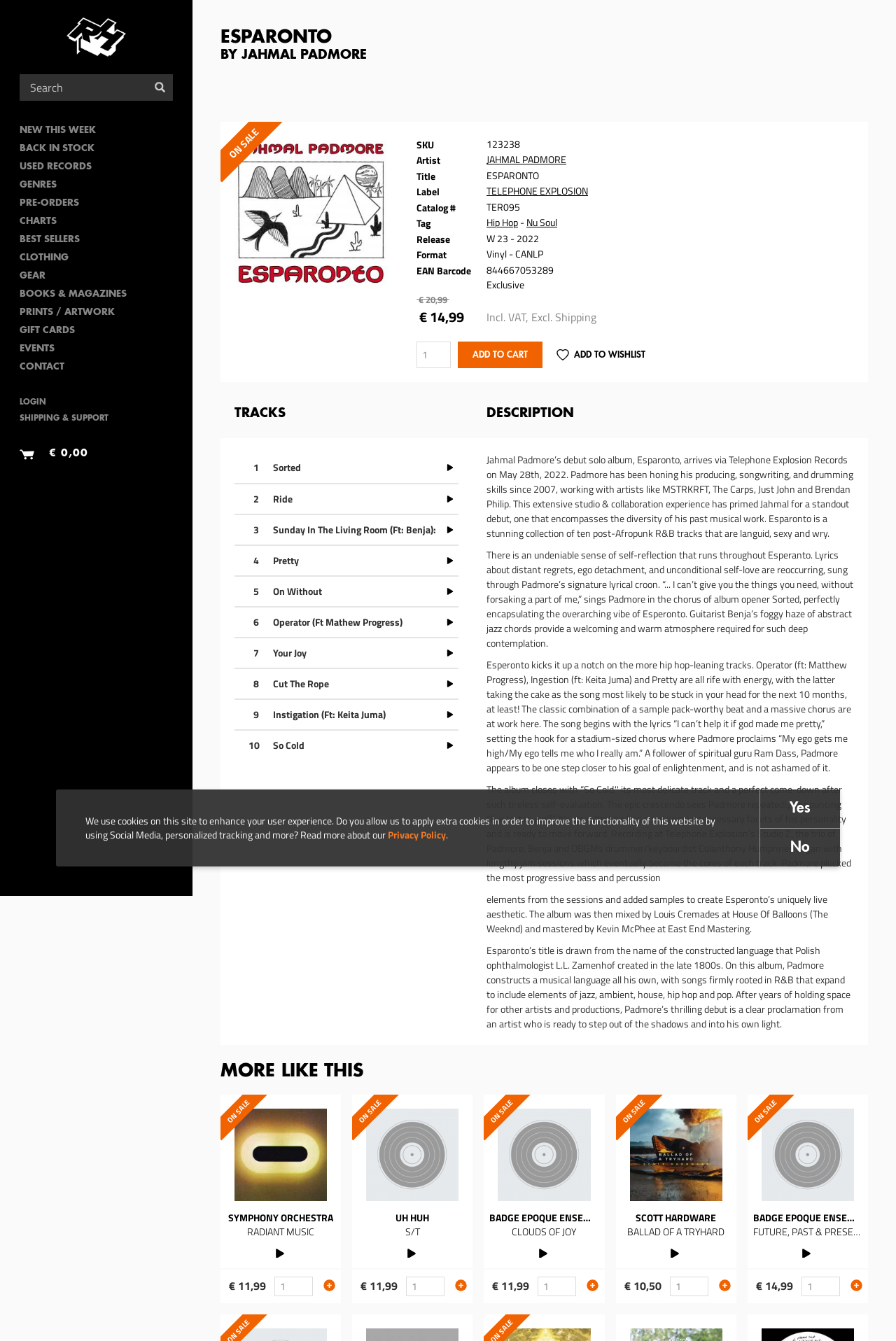Please extract the title of the webpage.

ESPARONTO
BY JAHMAL PADMORE